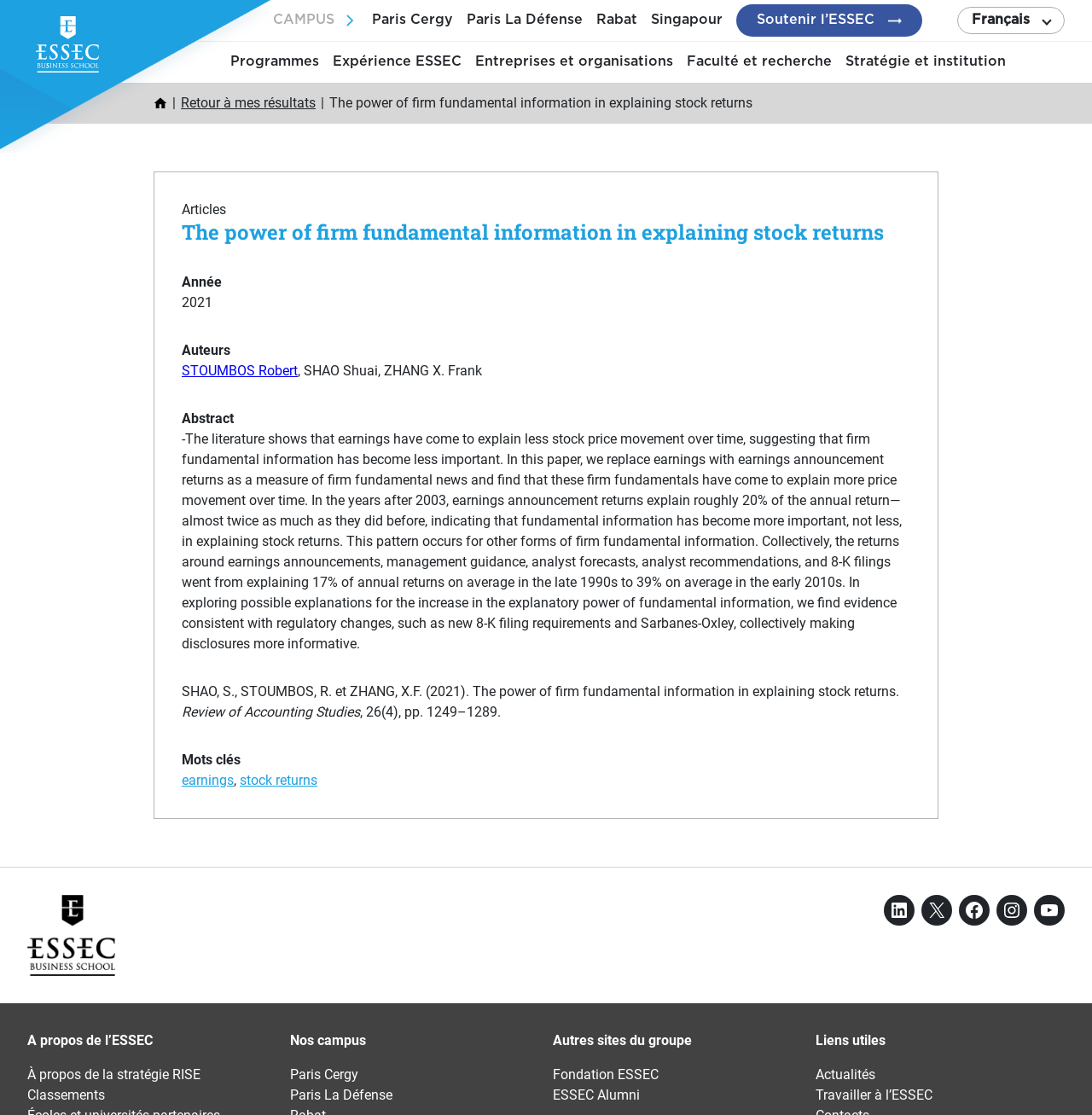Pinpoint the bounding box coordinates of the area that should be clicked to complete the following instruction: "Explore the 'Faculté et recherche' section". The coordinates must be given as four float numbers between 0 and 1, i.e., [left, top, right, bottom].

[0.629, 0.047, 0.762, 0.064]